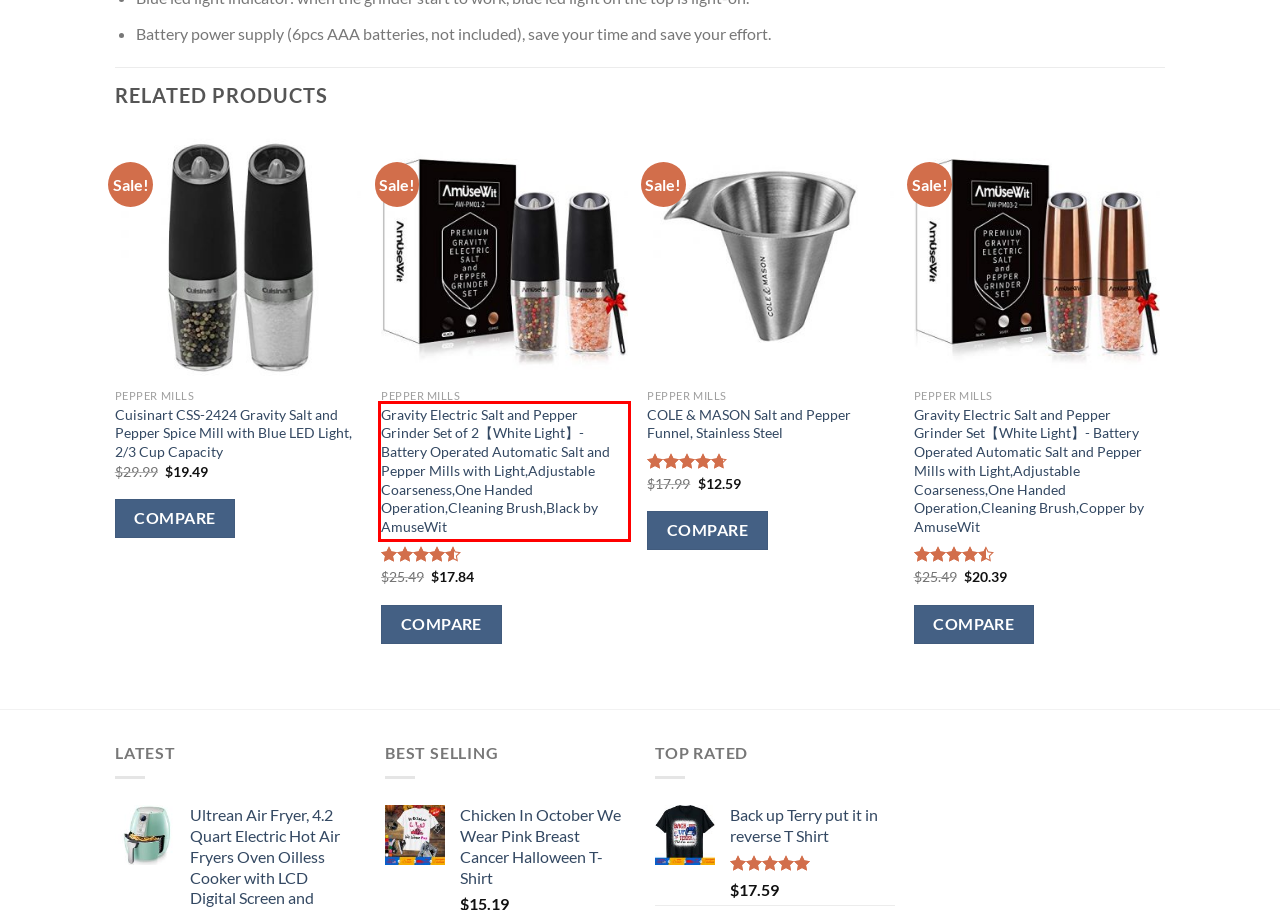Examine the webpage screenshot and use OCR to recognize and output the text within the red bounding box.

Gravity Electric Salt and Pepper Grinder Set of 2【White Light】- Battery Operated Automatic Salt and Pepper Mills with Light,Adjustable Coarseness,One Handed Operation,Cleaning Brush,Black by AmuseWit